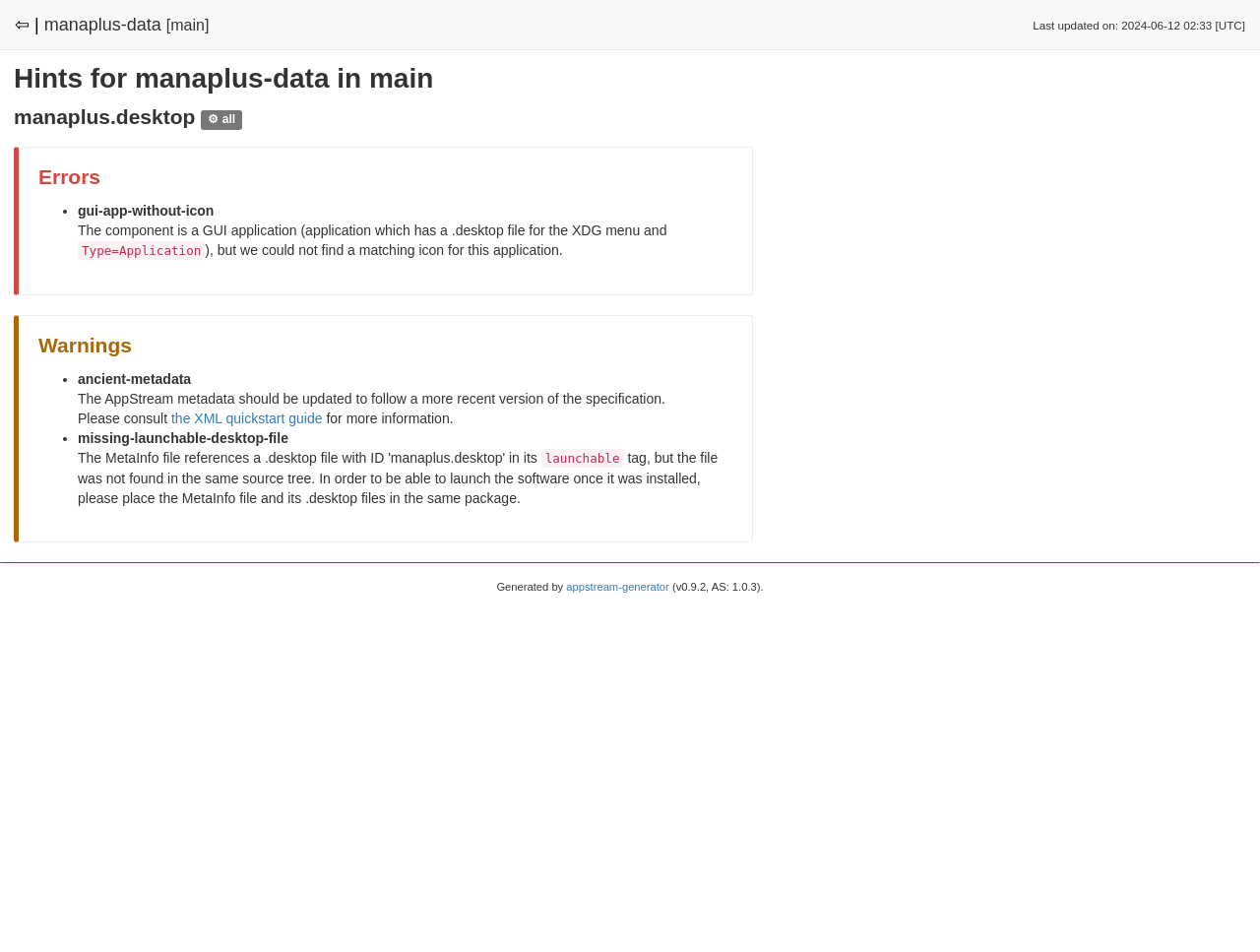From the details in the image, provide a thorough response to the question: What is the error reported for manaplus-data?

I found this error by looking at the list marker '•' and the static text element that says 'gui-app-without-icon' which is located under the 'Errors' heading.